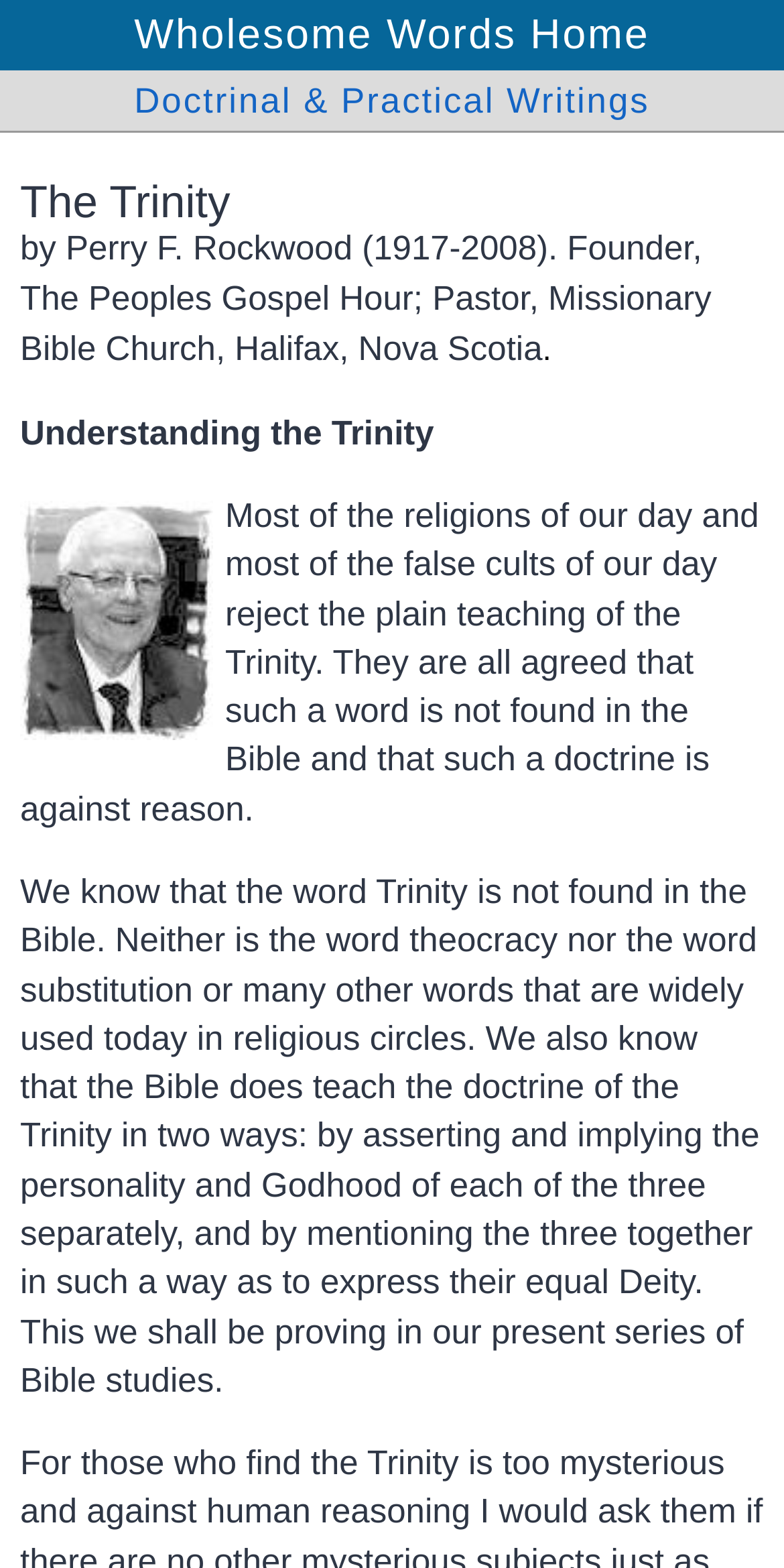Respond to the following question using a concise word or phrase: 
What is the location of the church where the author was a pastor?

Halifax, Nova Scotia